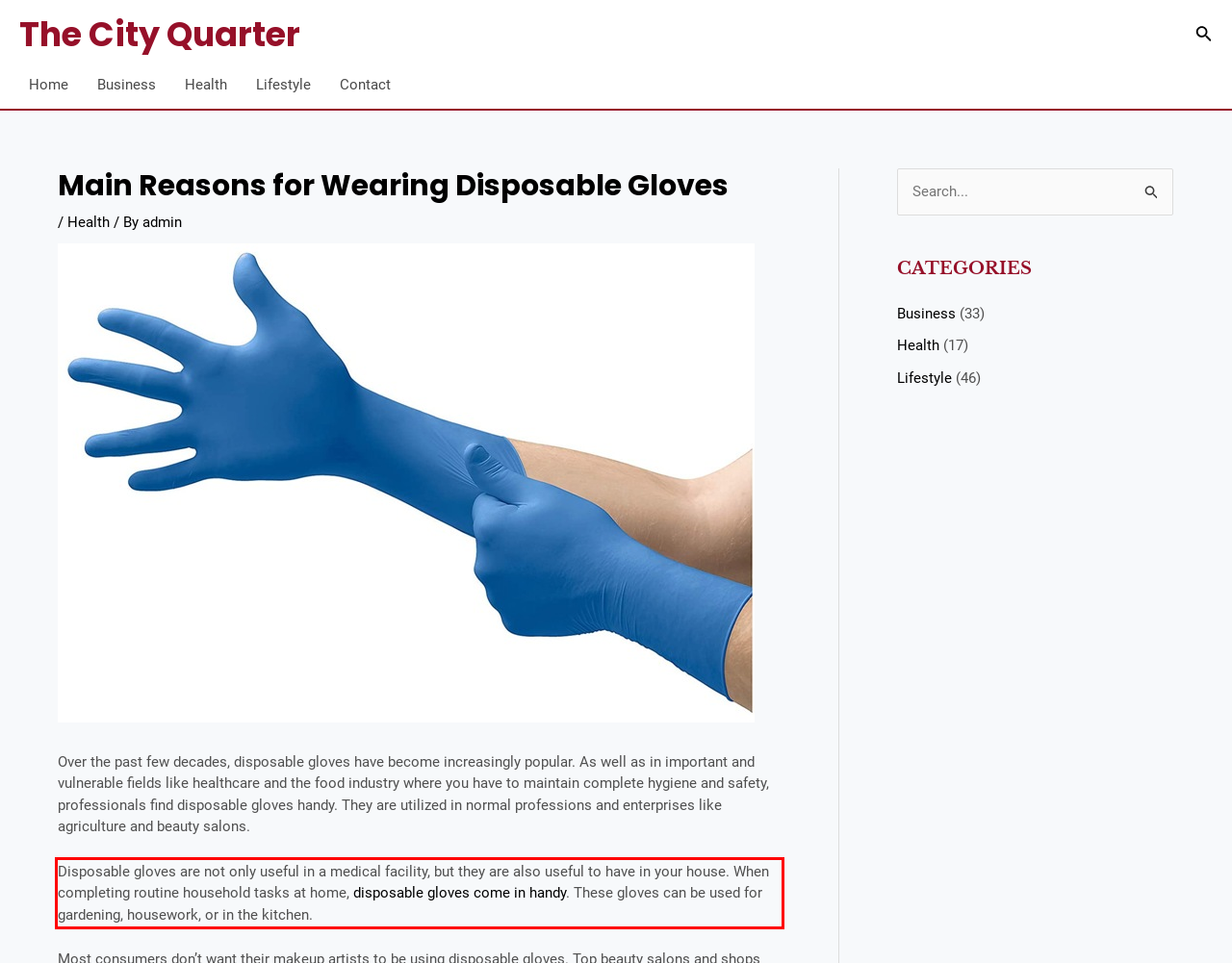Examine the webpage screenshot and use OCR to recognize and output the text within the red bounding box.

Disposable gloves are not only useful in a medical facility, but they are also useful to have in your house. When completing routine household tasks at home, disposable gloves come in handy. These gloves can be used for gardening, housework, or in the kitchen.